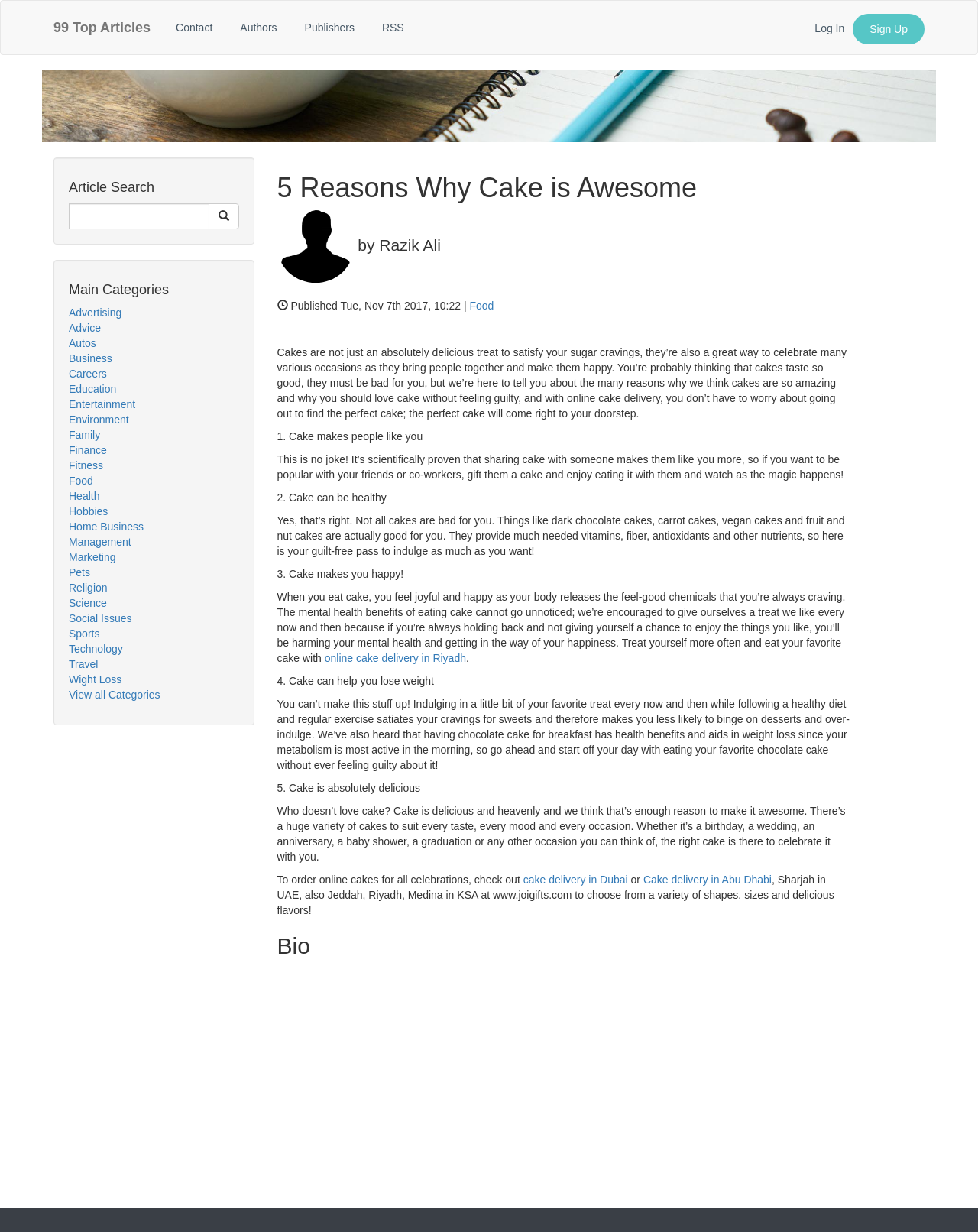Please find and give the text of the main heading on the webpage.

5 Reasons Why Cake is Awesome